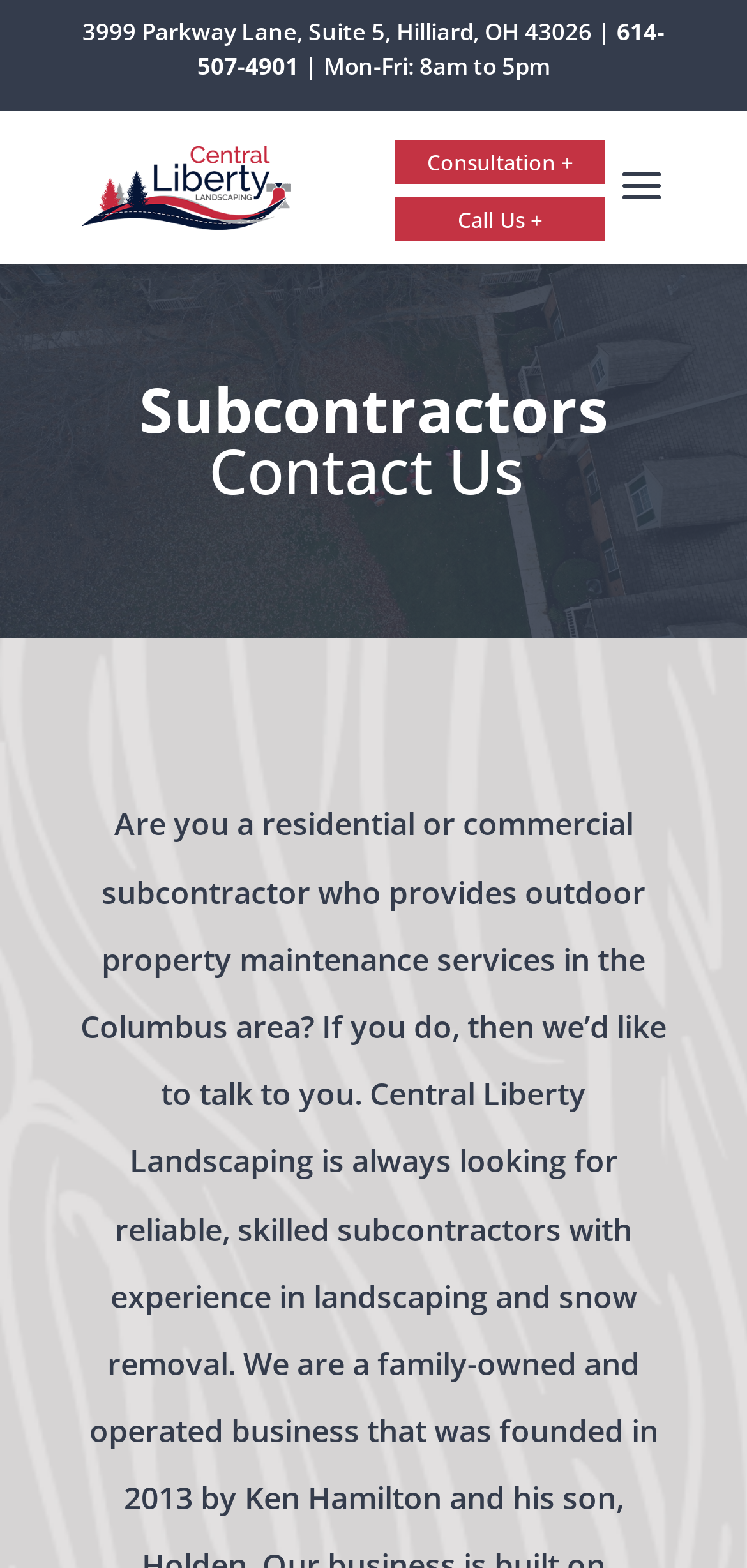Provide a thorough summary of the webpage.

This webpage appears to be a contact page for a property maintenance company, specifically targeting subcontractors who provide complementary services. 

At the top left of the page, there is a link displaying the company's address, "3999 Parkway Lane, Suite 5, Hilliard, OH 43026". Right next to it, there is a link showing the company's phone number, "614-507-4901". Below these links, there is a static text indicating the company's business hours, "Mon-Fri: 8am to 5pm".

On the top left side, there is a link to the company's name, "Central Liberty Landscaping", accompanied by an image of the company's logo. 

On the right side of the page, there are two links, "Consultation +" and "Call Us +", positioned one below the other. 

Below the company's address and phone number, there is a search bar with a label "Search for:". 

The main content of the page is headed by a title "Subcontractors Contact Us", which is centered near the top of the page.